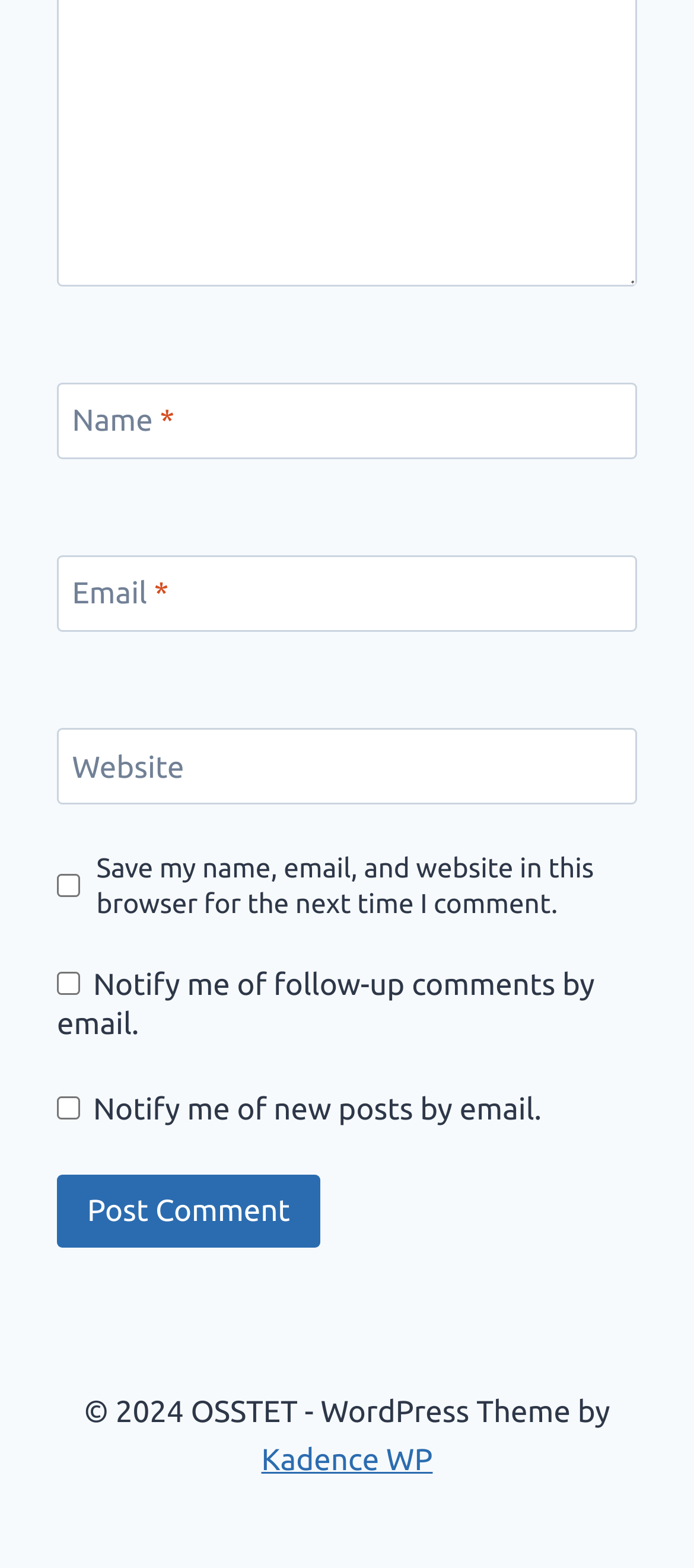Determine the bounding box coordinates of the clickable region to follow the instruction: "Visit the Kadence WP website".

[0.377, 0.921, 0.623, 0.942]